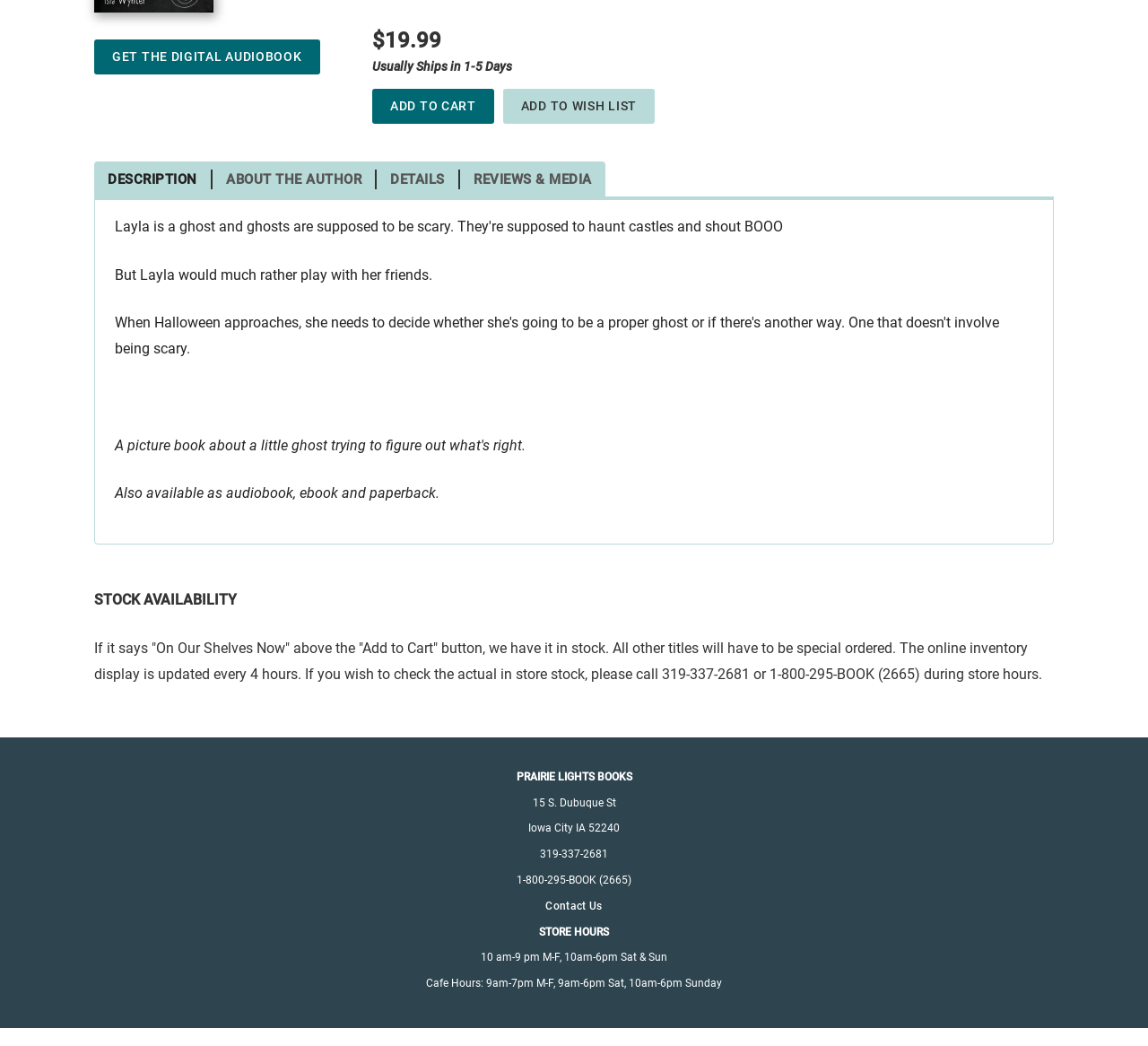Identify the bounding box coordinates for the UI element mentioned here: "About the Author". Provide the coordinates as four float values between 0 and 1, i.e., [left, top, right, bottom].

[0.185, 0.162, 0.328, 0.181]